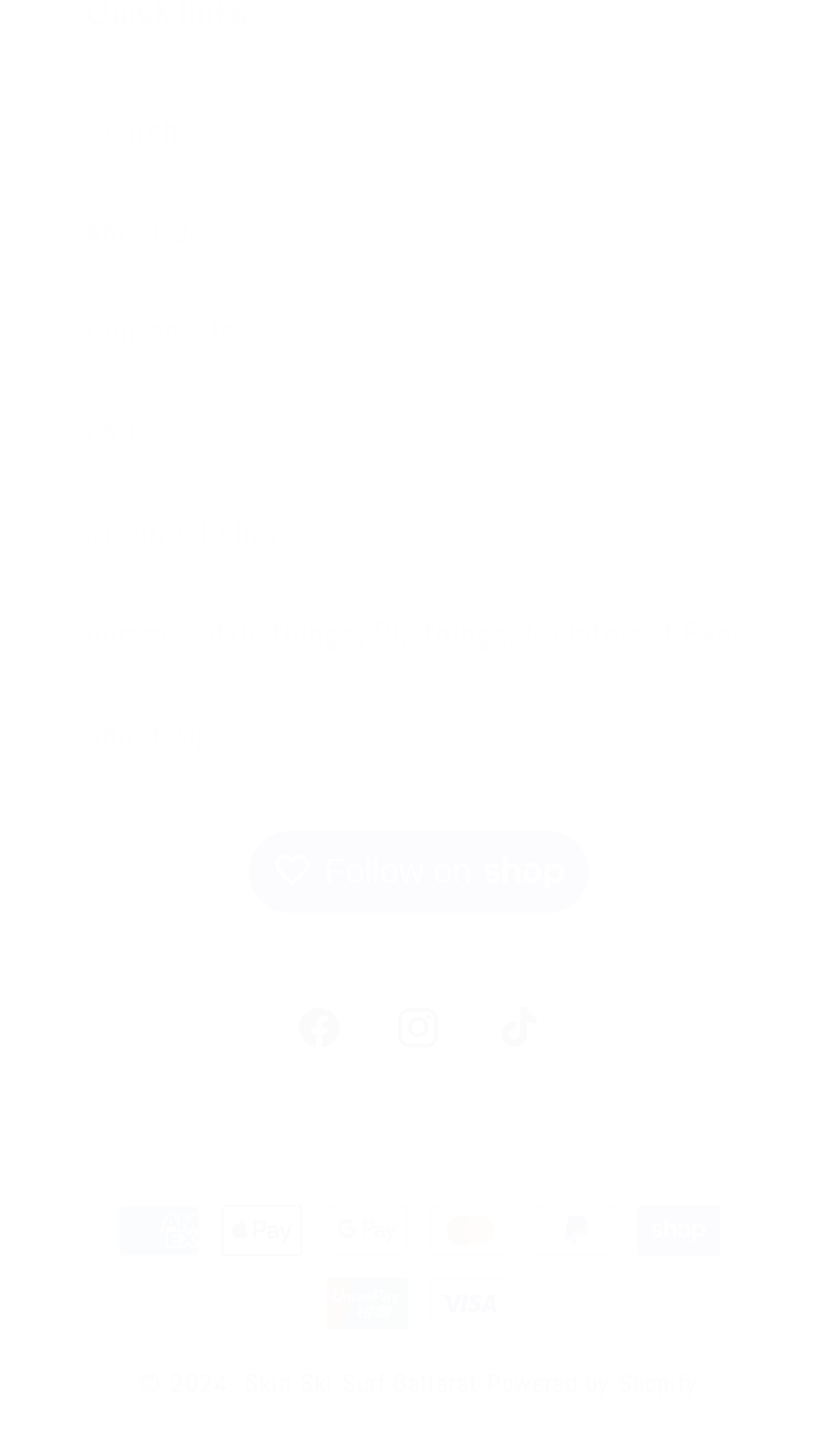Determine the bounding box coordinates of the element that should be clicked to execute the following command: "View Payment methods".

[0.092, 0.815, 0.236, 0.885]